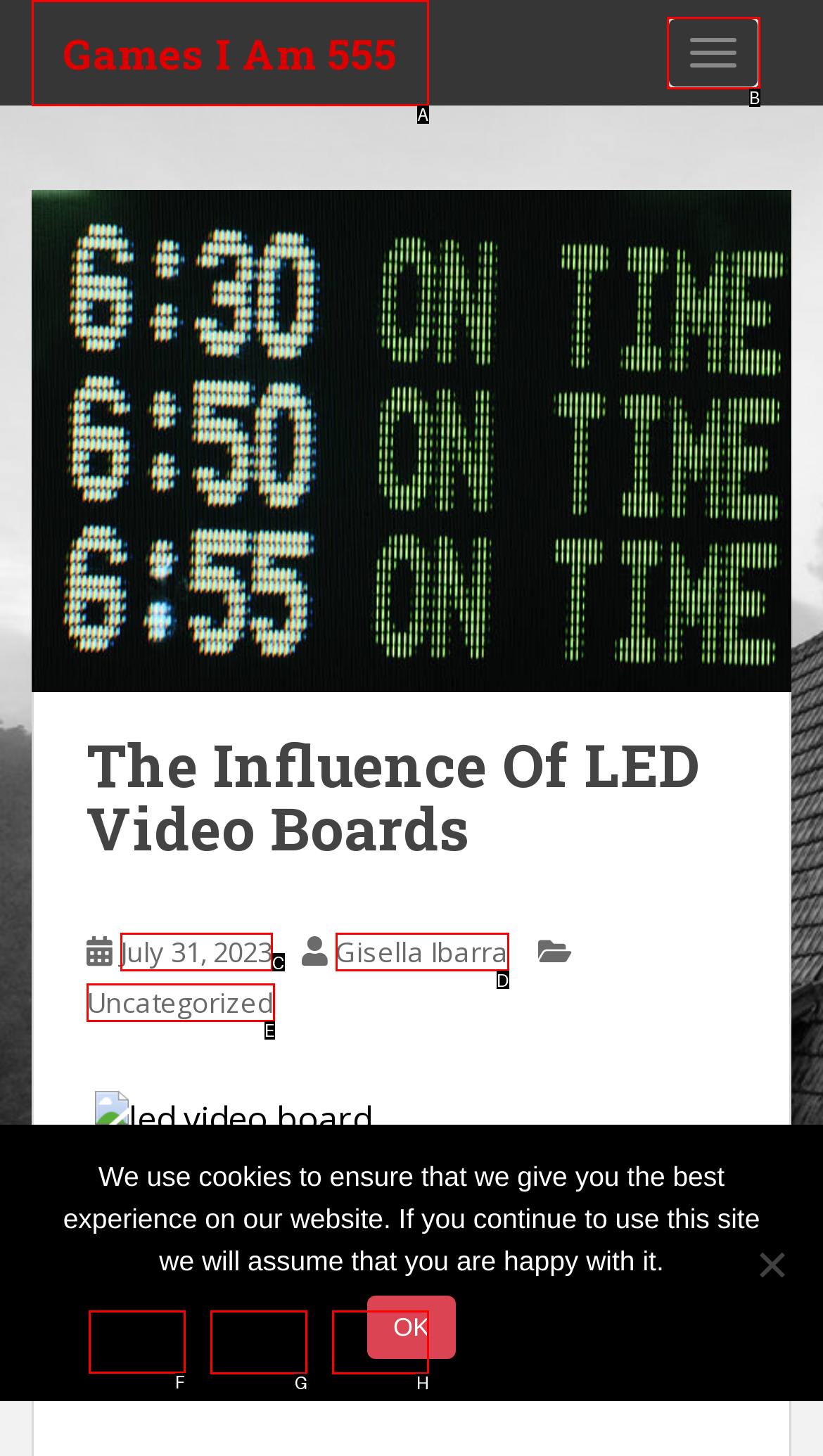Determine which letter corresponds to the UI element to click for this task: Get information about Flood Damage
Respond with the letter from the available options.

None